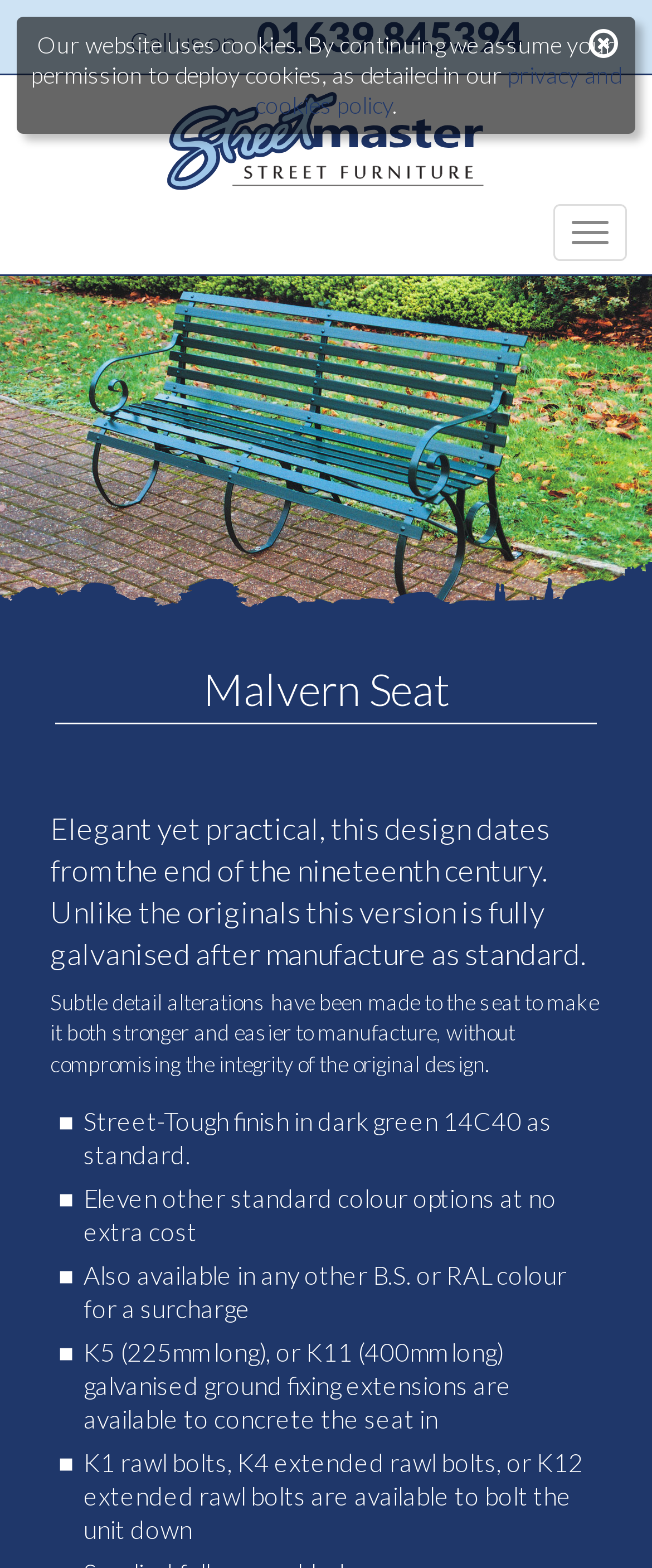Utilize the information from the image to answer the question in detail:
How many standard colour options are available?

I found the answer by reading the text 'Eleven other standard colour options at no extra cost' which indicates that there are eleven standard colour options available.